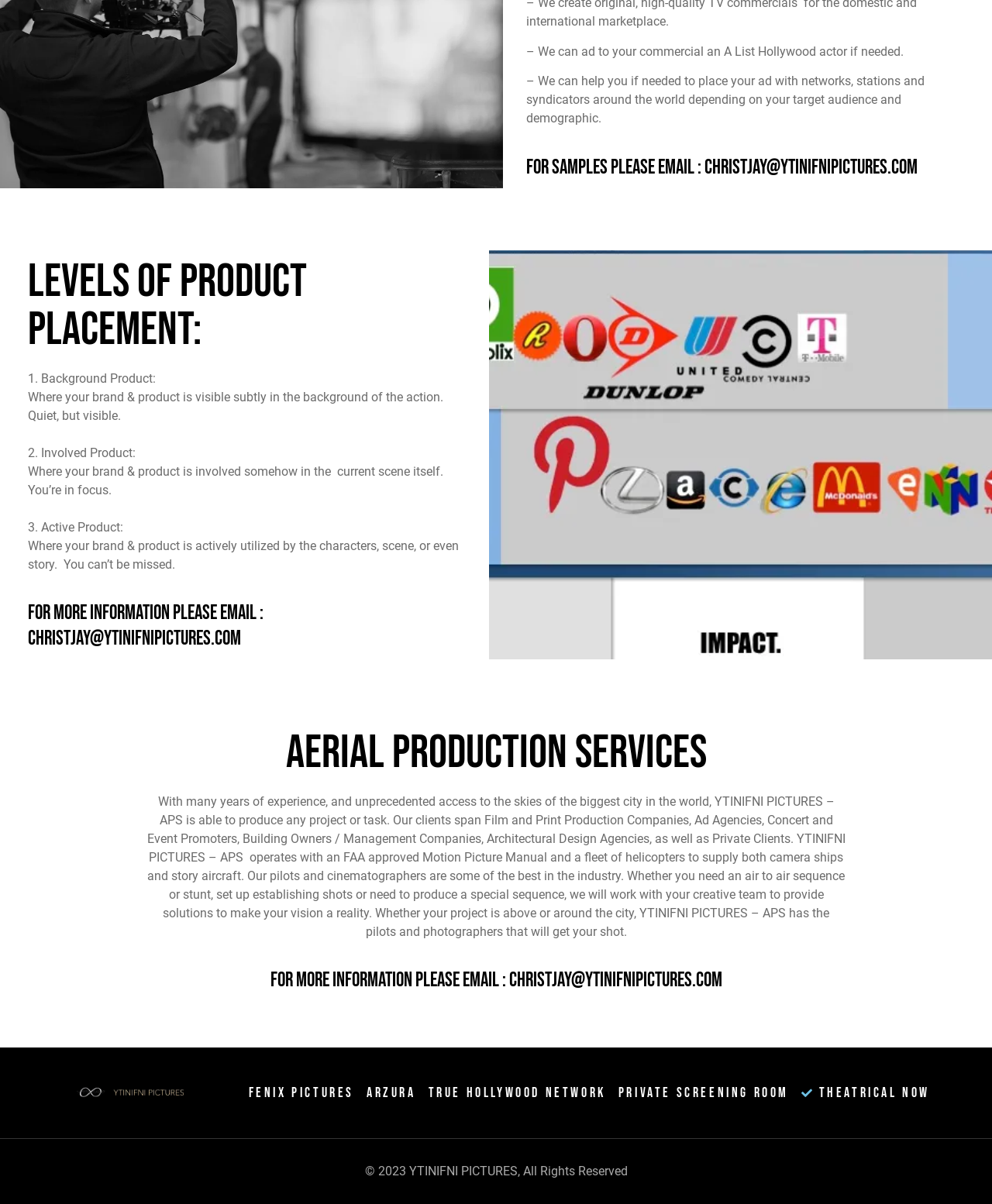Pinpoint the bounding box coordinates of the area that should be clicked to complete the following instruction: "Visit FENIX PICTURES website". The coordinates must be given as four float numbers between 0 and 1, i.e., [left, top, right, bottom].

[0.251, 0.899, 0.357, 0.917]